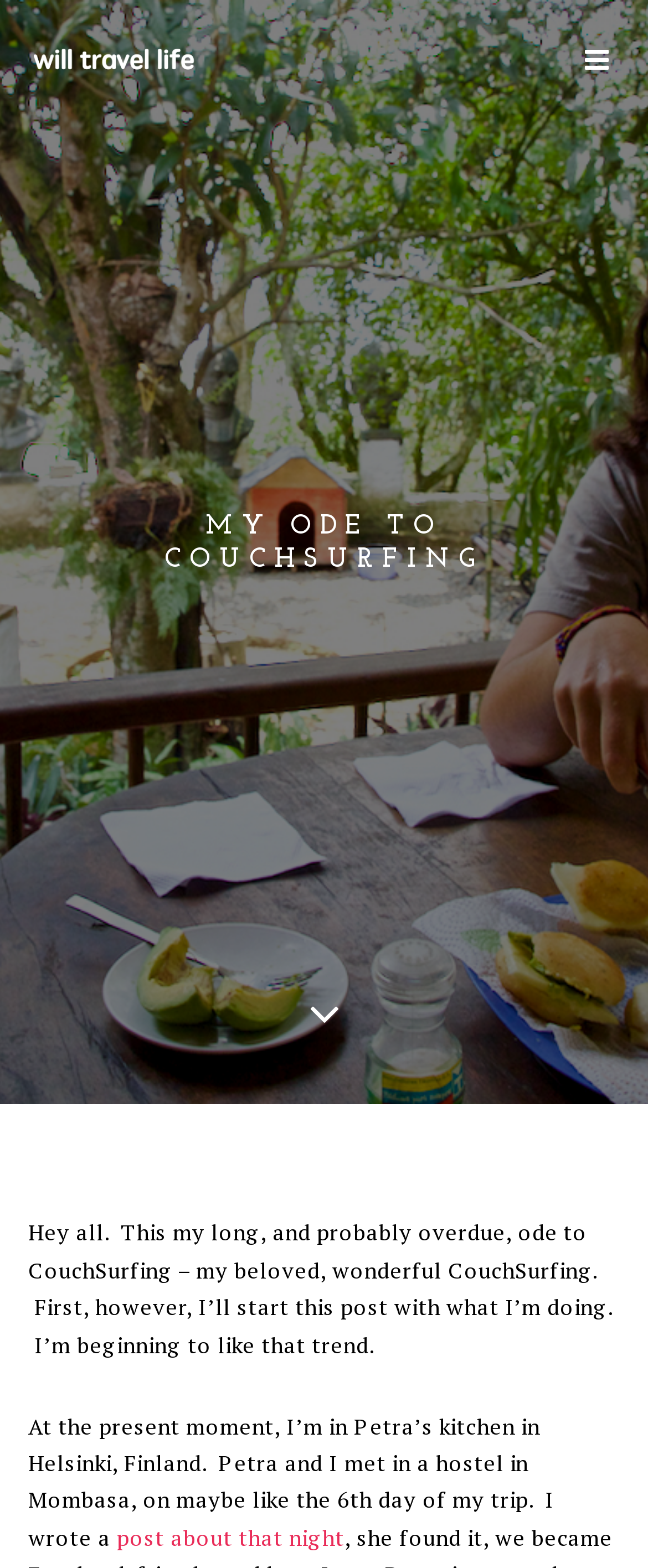Specify the bounding box coordinates (top-left x, top-left y, bottom-right x, bottom-right y) of the UI element in the screenshot that matches this description: alt="Will Travel Life logo"

[0.051, 0.021, 0.304, 0.053]